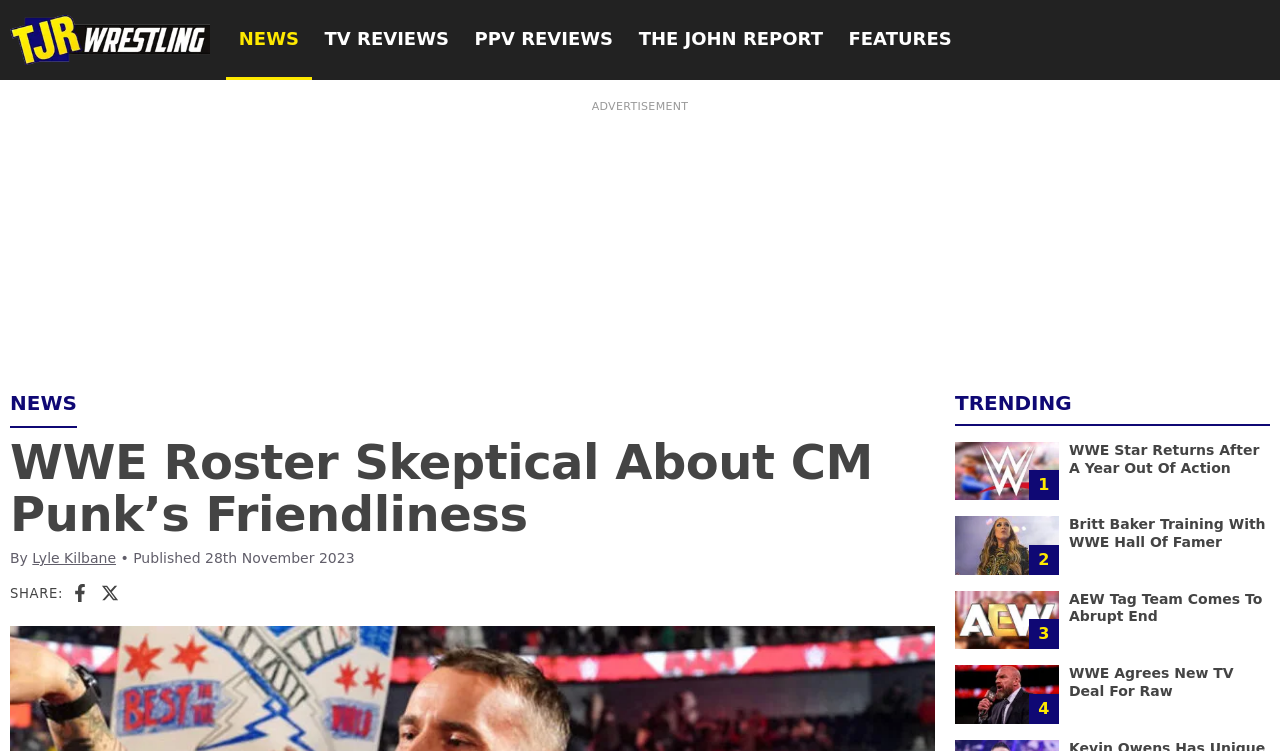Who is the author of the main article?
Please use the image to provide an in-depth answer to the question.

The author of the main article can be determined by looking at the byline below the heading 'WWE Roster Skeptical About CM Punk’s Friendliness', which reads 'By Lyle Kilbane'.